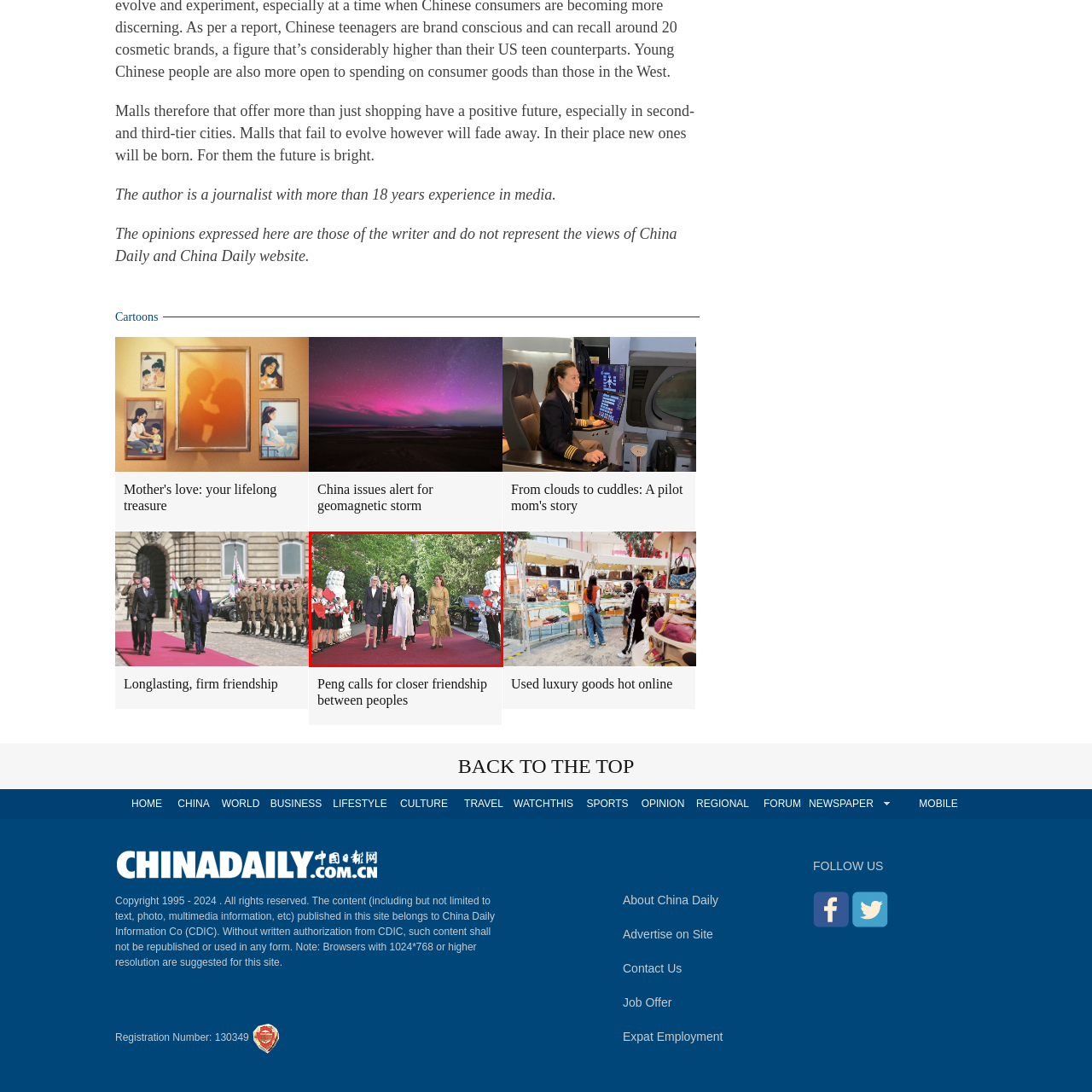Observe the image framed by the red bounding box and present a detailed answer to the following question, relying on the visual data provided: What are the children holding in the image?

According to the caption, the children are dressed in matching outfits and each holding 'red flags', which creates a festive atmosphere in the scene.